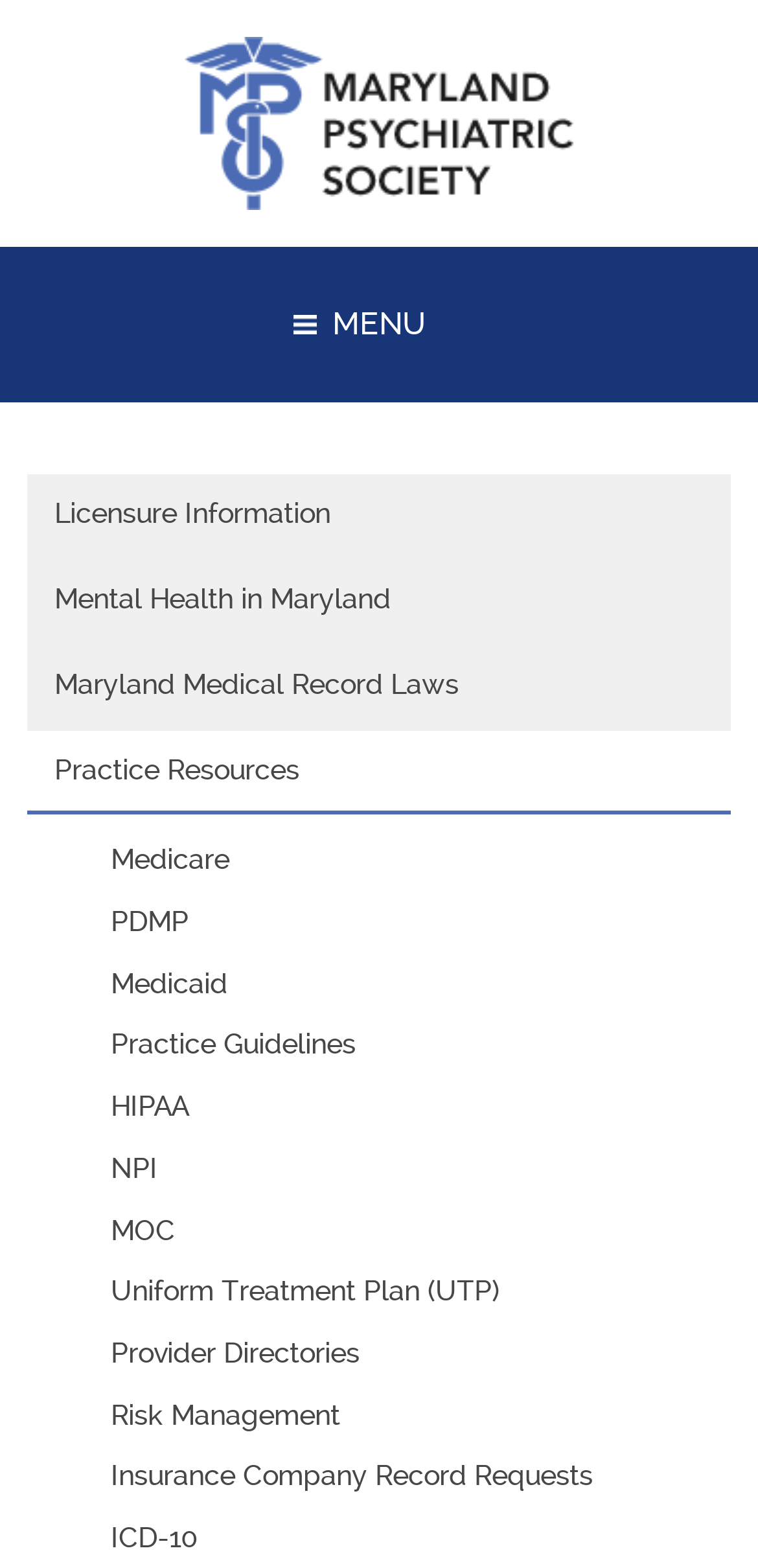Find the bounding box coordinates of the element to click in order to complete this instruction: "Open MENU". The bounding box coordinates must be four float numbers between 0 and 1, denoted as [left, top, right, bottom].

[0.387, 0.17, 0.613, 0.245]